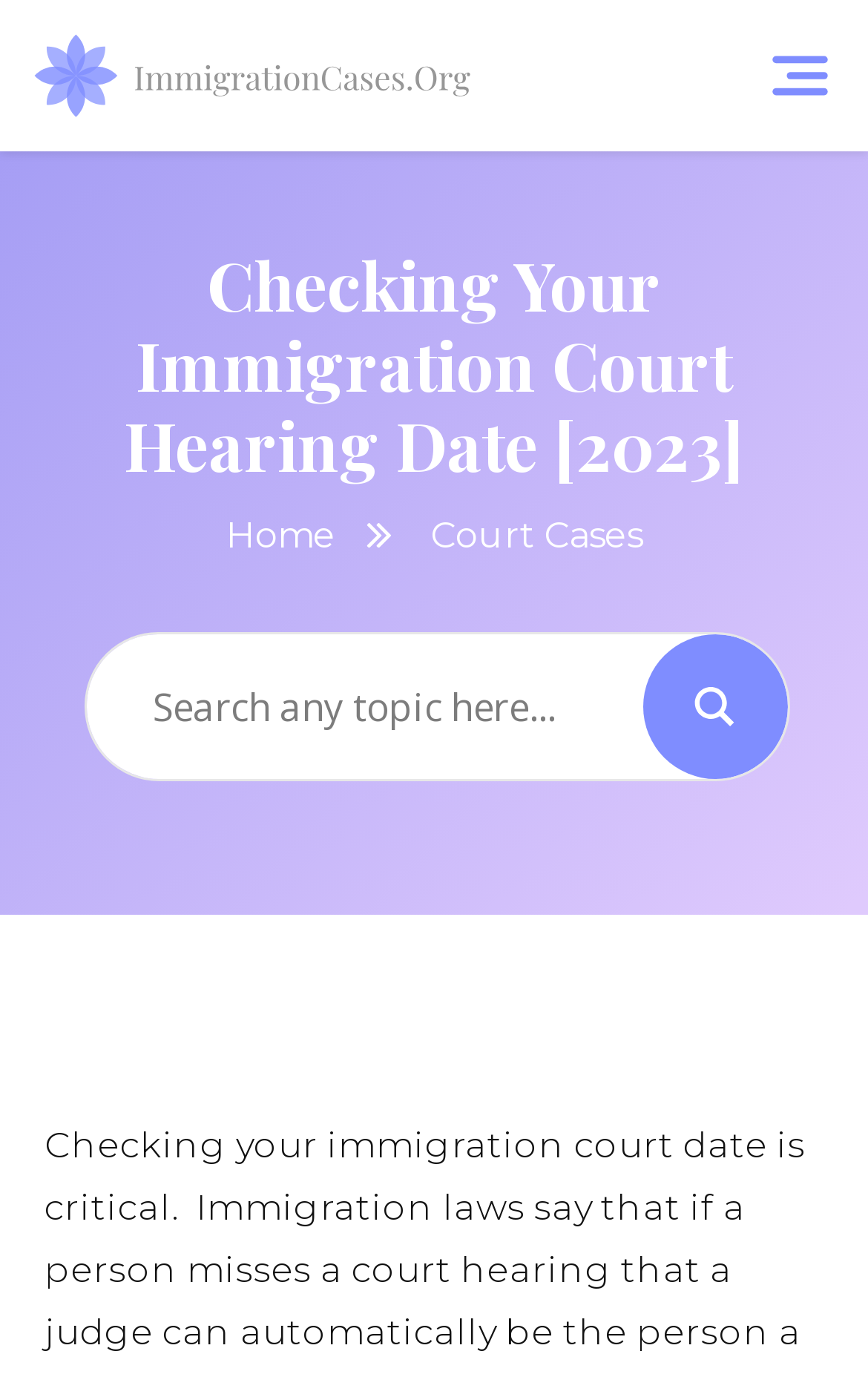Calculate the bounding box coordinates for the UI element based on the following description: "Home". Ensure the coordinates are four float numbers between 0 and 1, i.e., [left, top, right, bottom].

[0.26, 0.374, 0.386, 0.405]